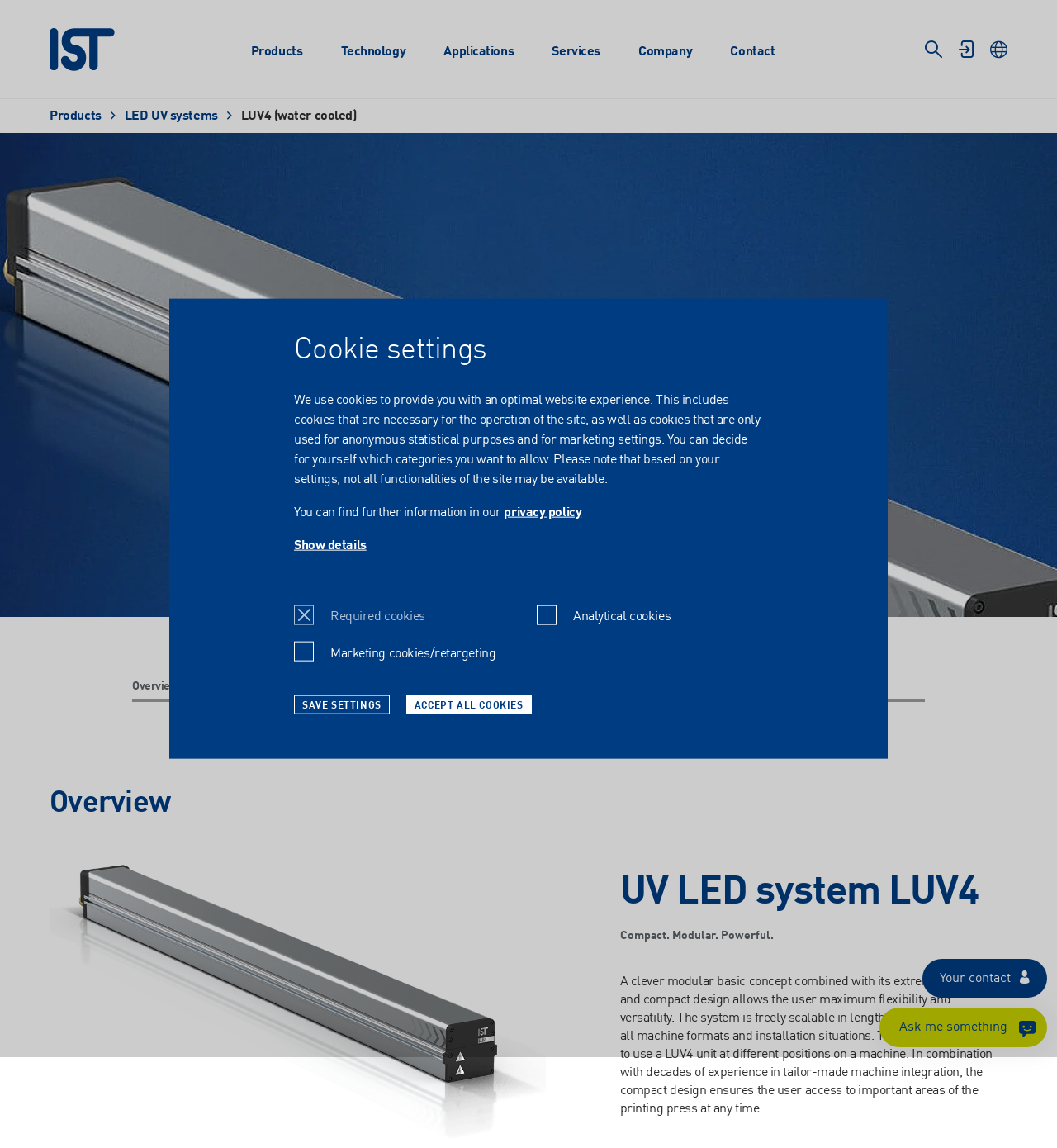Provide the bounding box coordinates for the specified HTML element described in this description: "Company history". The coordinates should be four float numbers ranging from 0 to 1, in the format [left, top, right, bottom].

[0.027, 0.288, 0.194, 0.324]